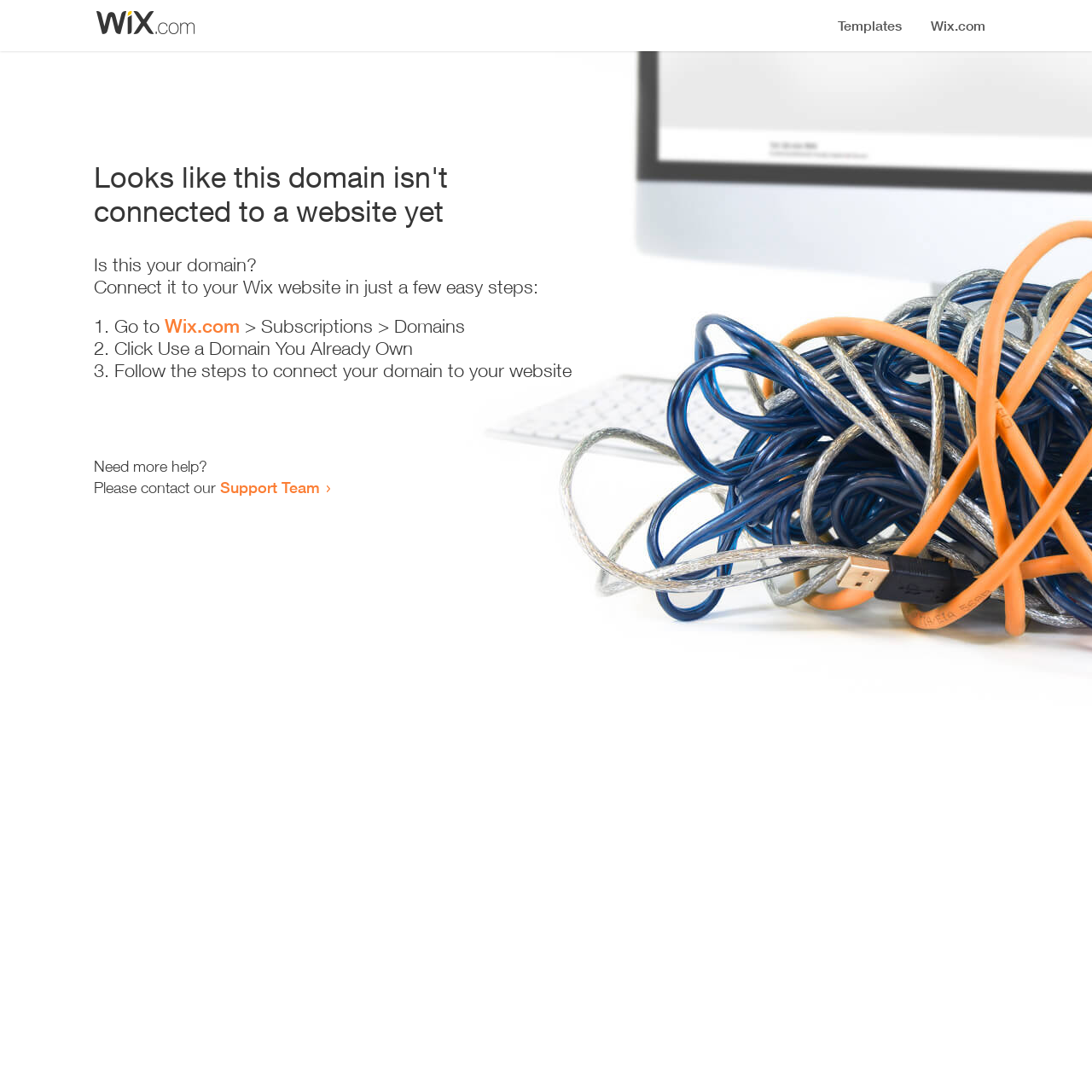Using the format (top-left x, top-left y, bottom-right x, bottom-right y), and given the element description, identify the bounding box coordinates within the screenshot: Support Team

[0.202, 0.438, 0.293, 0.455]